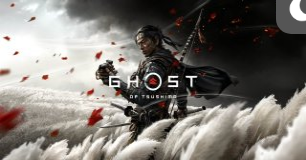Please answer the following question using a single word or phrase: 
What is the protagonist holding?

Katana